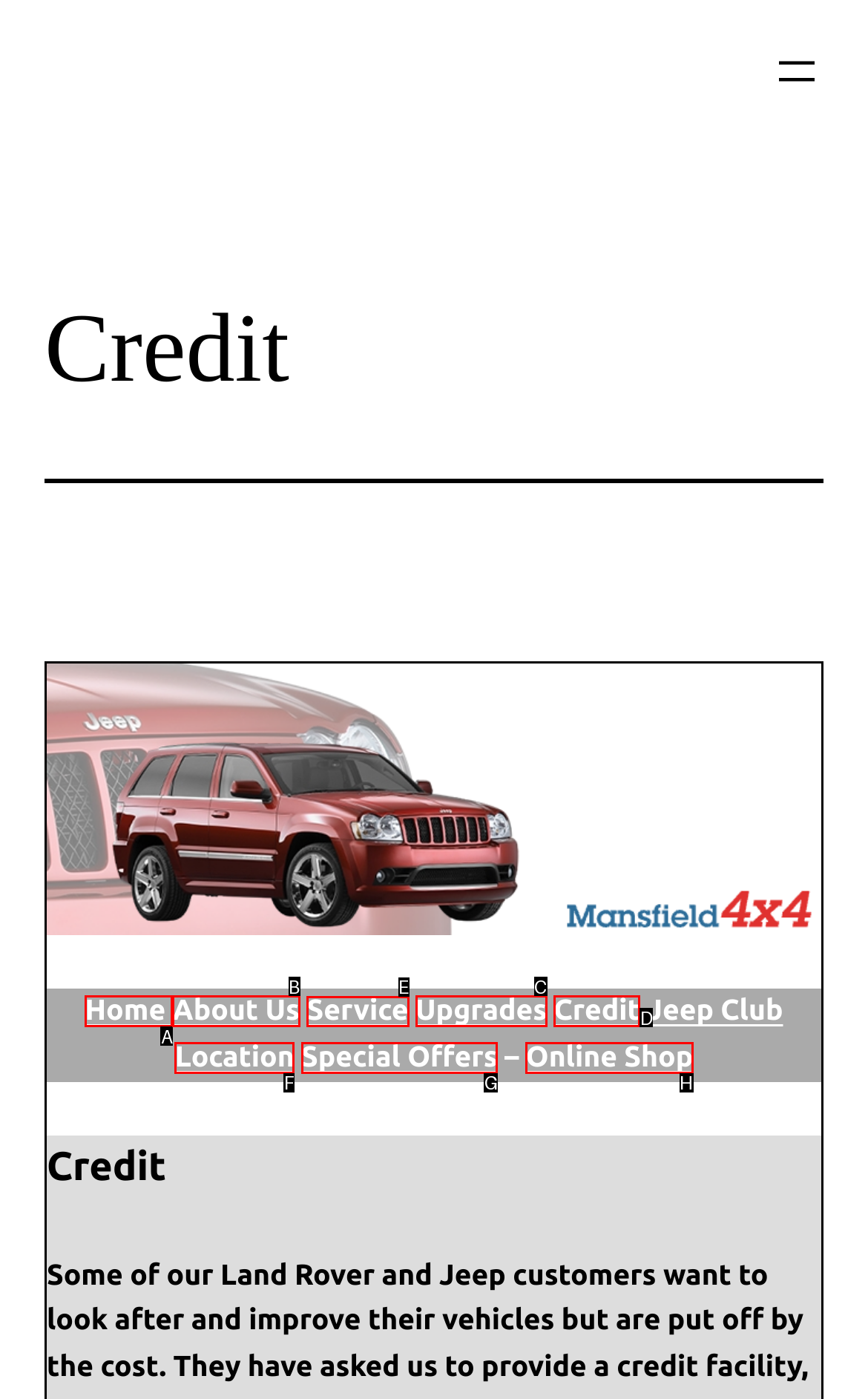Choose the correct UI element to click for this task: View Service page Answer using the letter from the given choices.

E